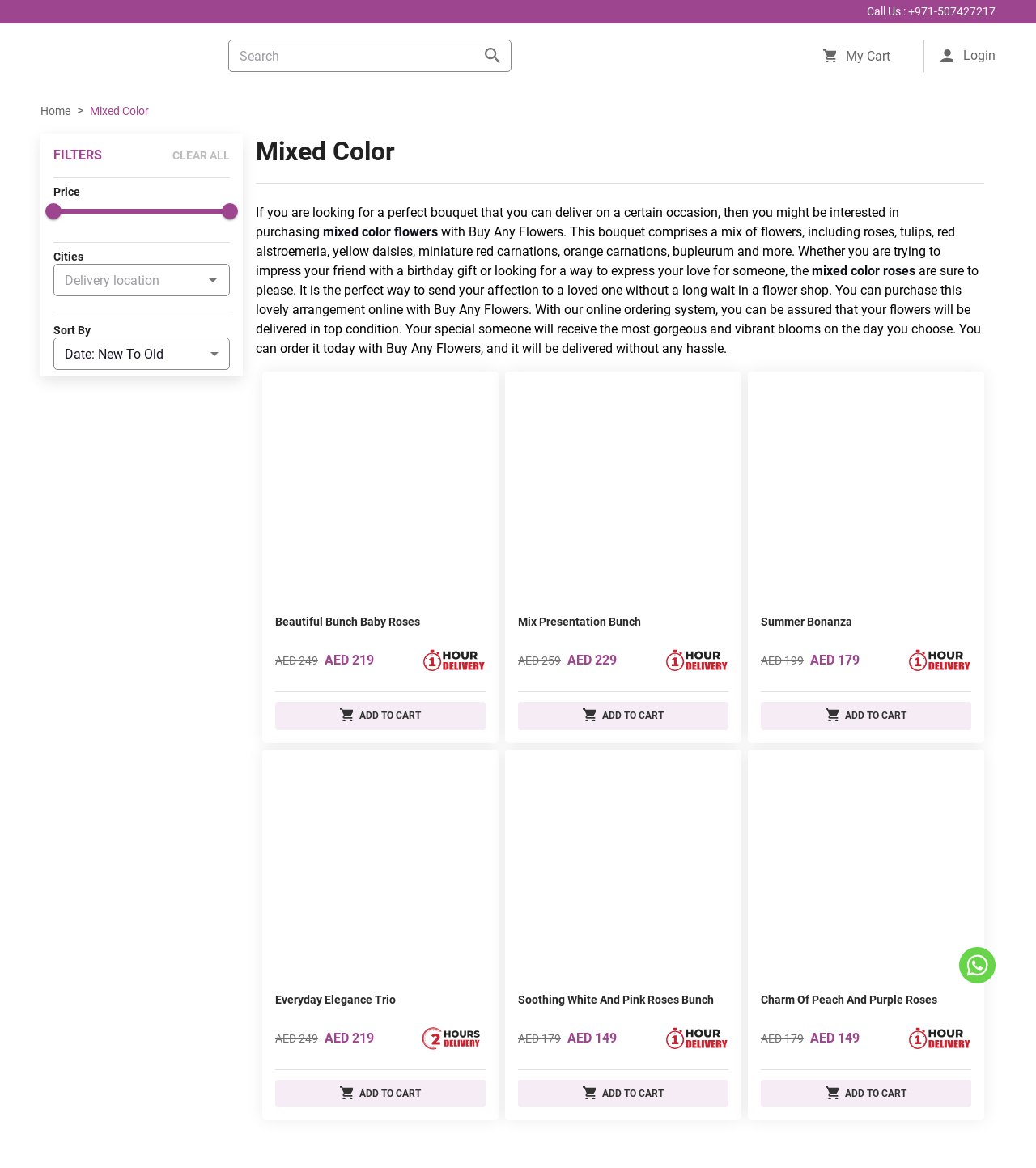For the given element description Add To Cart, determine the bounding box coordinates of the UI element. The coordinates should follow the format (top-left x, top-left y, bottom-right x, bottom-right y) and be within the range of 0 to 1.

[0.734, 0.924, 0.937, 0.948]